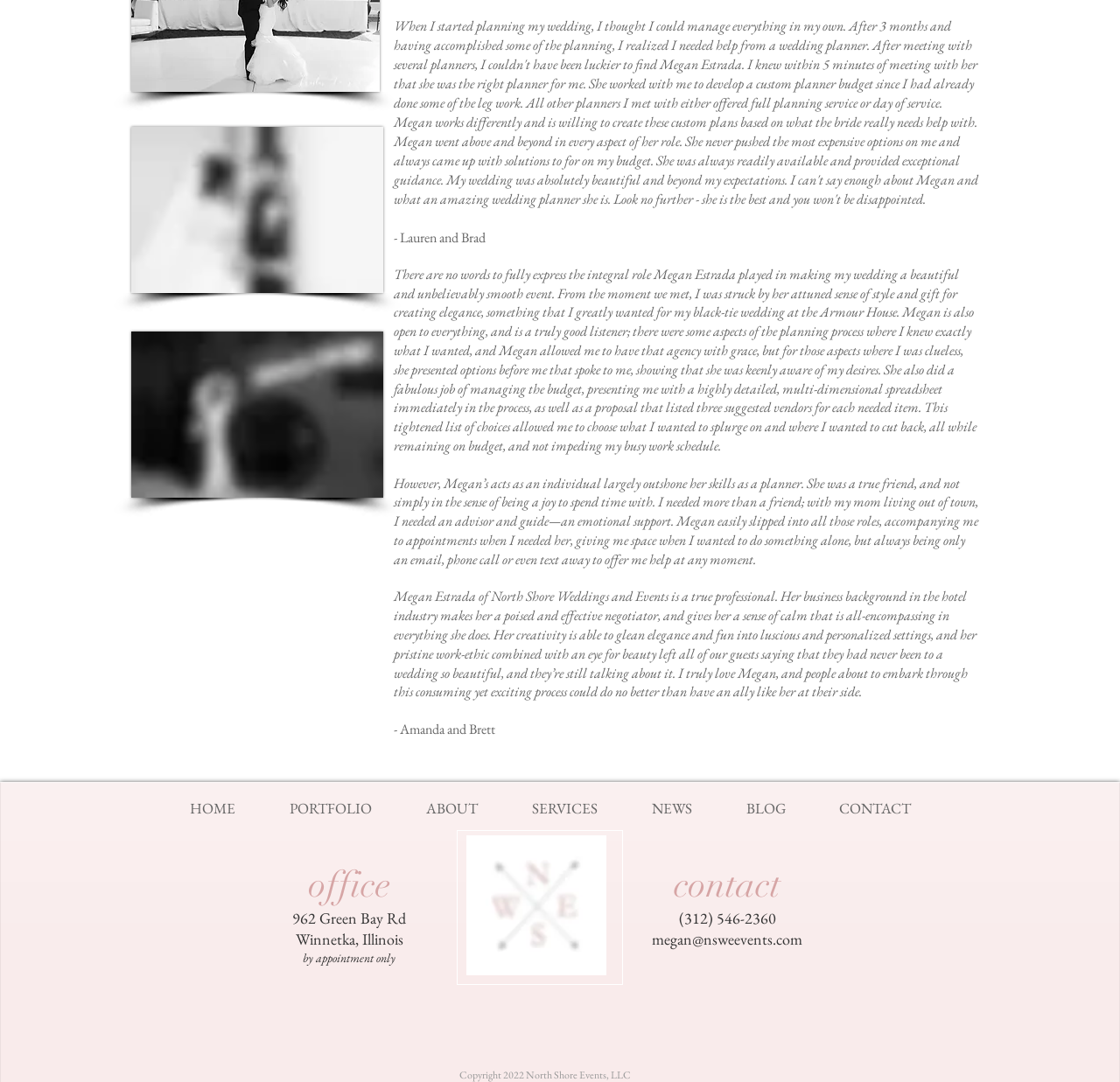Bounding box coordinates are specified in the format (top-left x, top-left y, bottom-right x, bottom-right y). All values are floating point numbers bounded between 0 and 1. Please provide the bounding box coordinate of the region this sentence describes: aria-label="Grey Instagram Icon"

[0.494, 0.95, 0.521, 0.979]